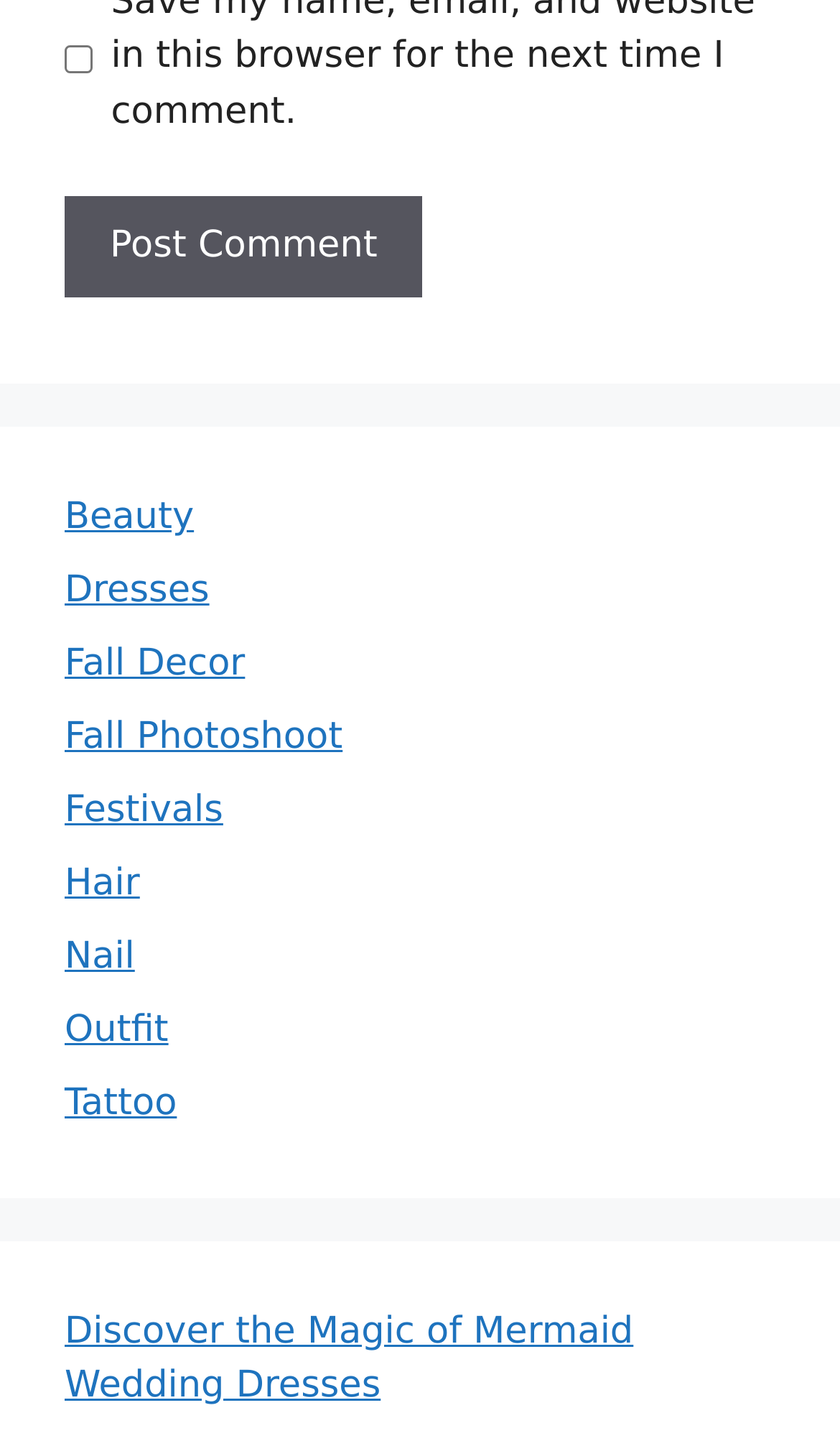Specify the bounding box coordinates of the element's region that should be clicked to achieve the following instruction: "Check the checkbox to save your name and email". The bounding box coordinates consist of four float numbers between 0 and 1, in the format [left, top, right, bottom].

[0.077, 0.031, 0.11, 0.05]